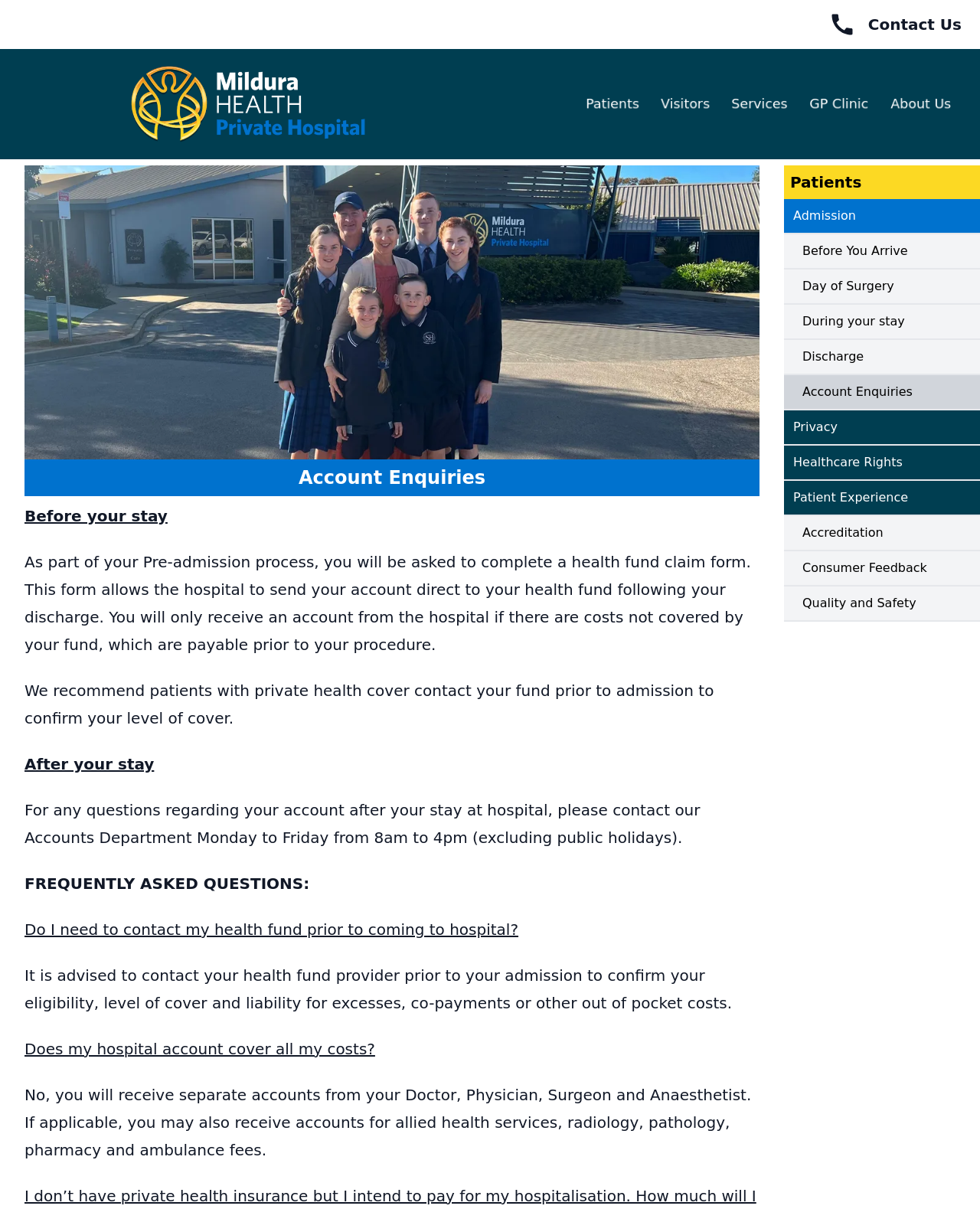Identify the bounding box coordinates for the UI element described by the following text: "Patients". Provide the coordinates as four float numbers between 0 and 1, in the format [left, top, right, bottom].

[0.8, 0.137, 1.0, 0.165]